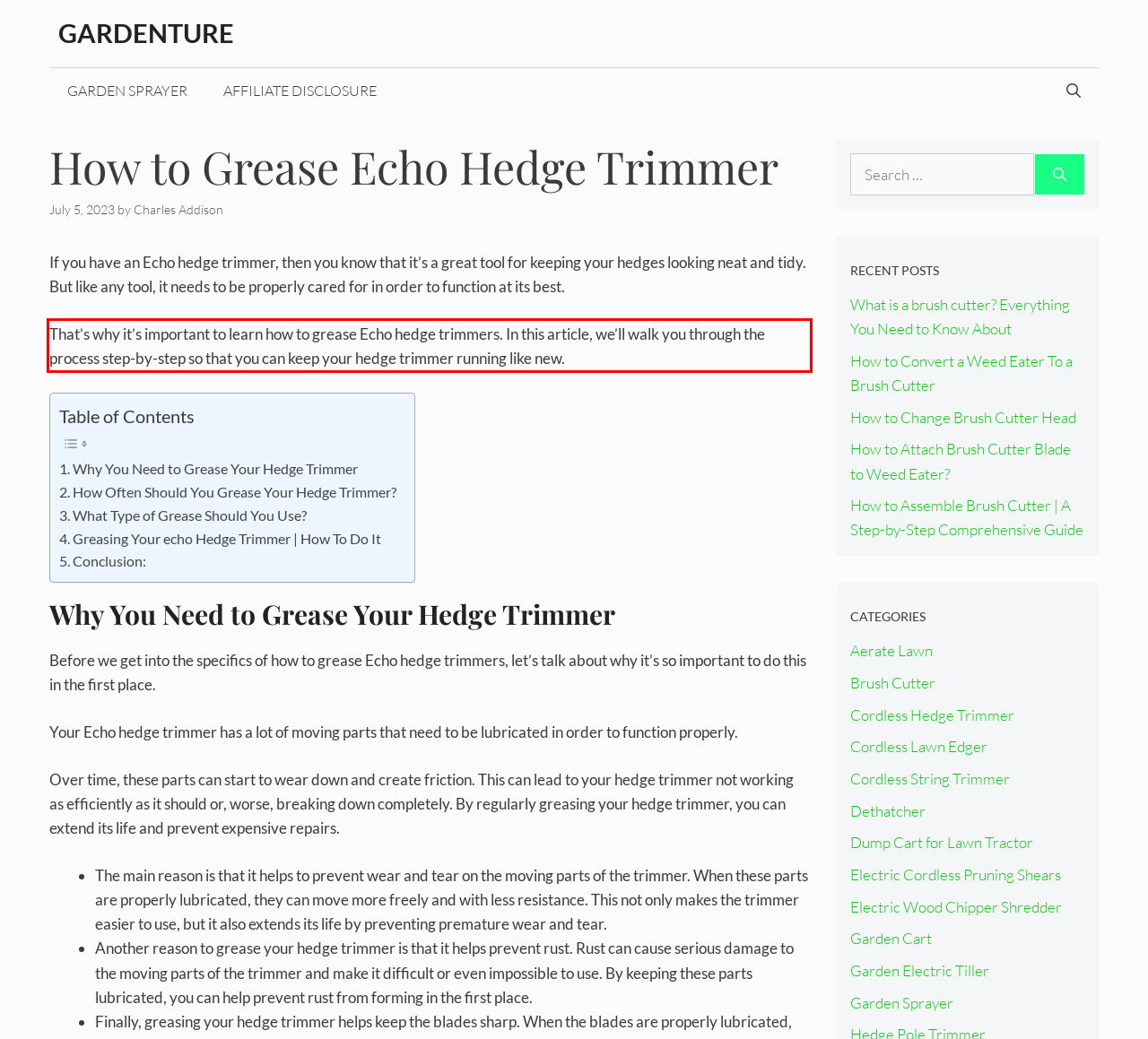Identify the text within the red bounding box on the webpage screenshot and generate the extracted text content.

That’s why it’s important to learn how to grease Echo hedge trimmers. In this article, we’ll walk you through the process step-by-step so that you can keep your hedge trimmer running like new.